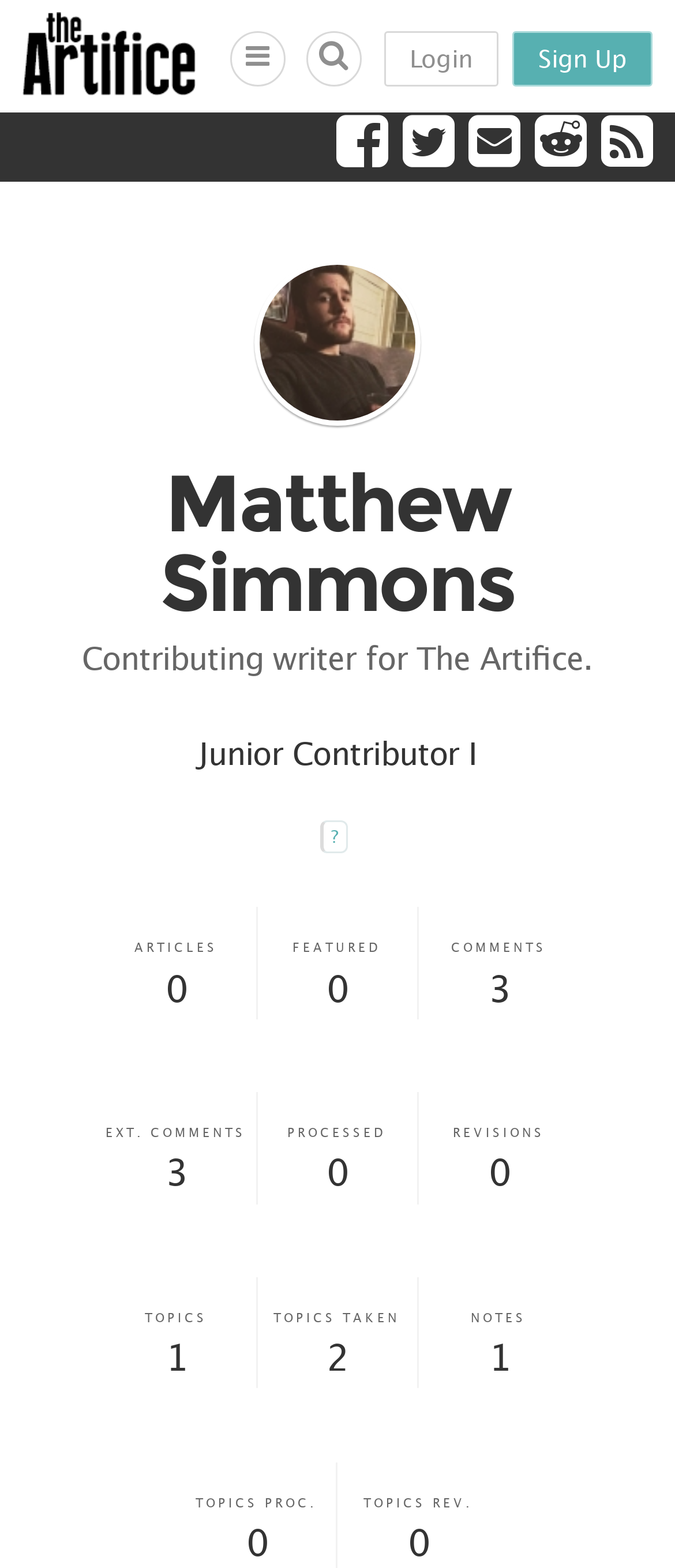Determine the bounding box coordinates of the clickable region to execute the instruction: "Click the What’s New link". The coordinates should be four float numbers between 0 and 1, denoted as [left, top, right, bottom].

None